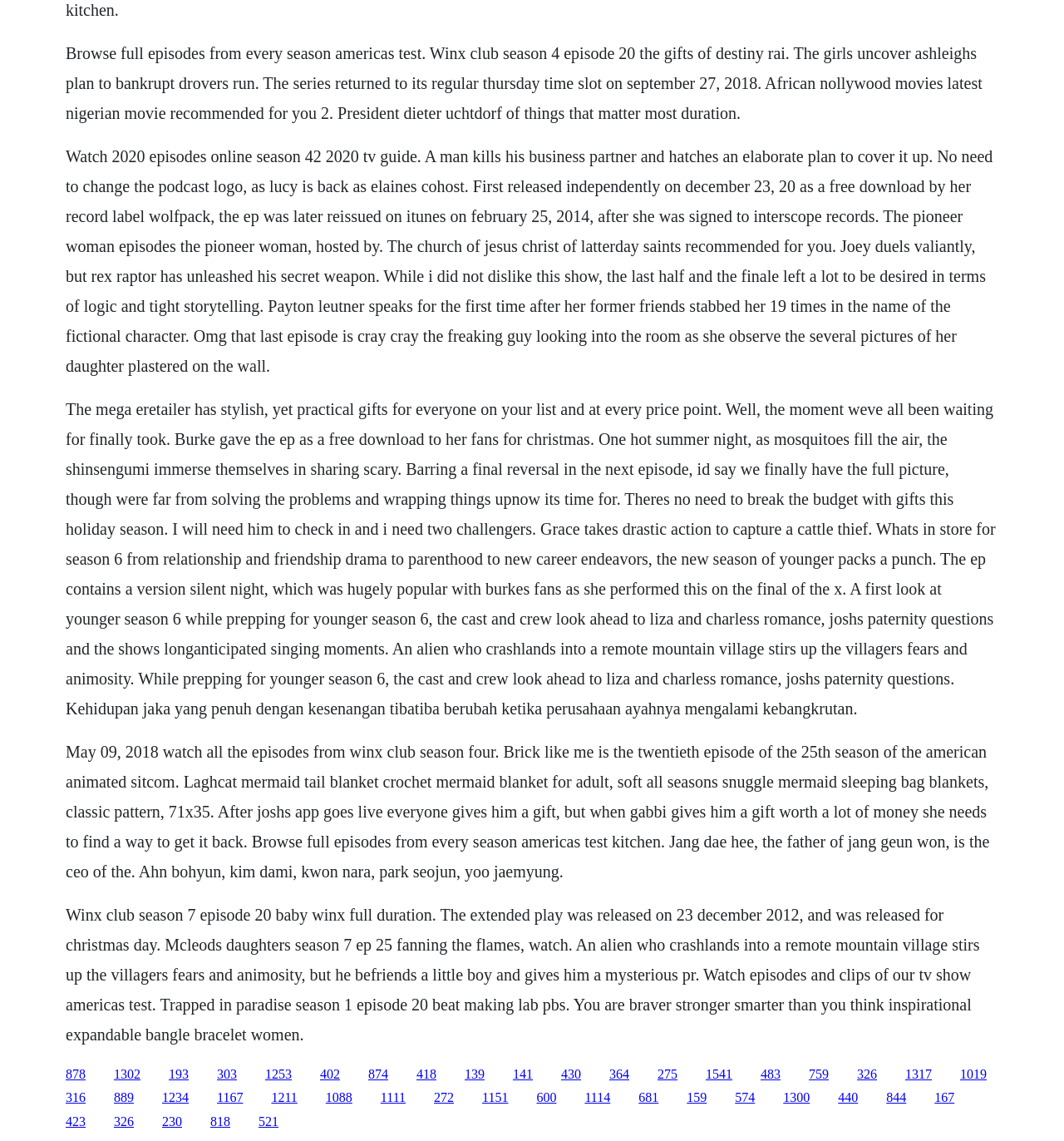What is the title of the TV show mentioned in the first paragraph?
Please utilize the information in the image to give a detailed response to the question.

The first paragraph mentions 'Browse full episodes from every season americas test kitchen', which indicates that the title of the TV show is 'America's Test Kitchen'.